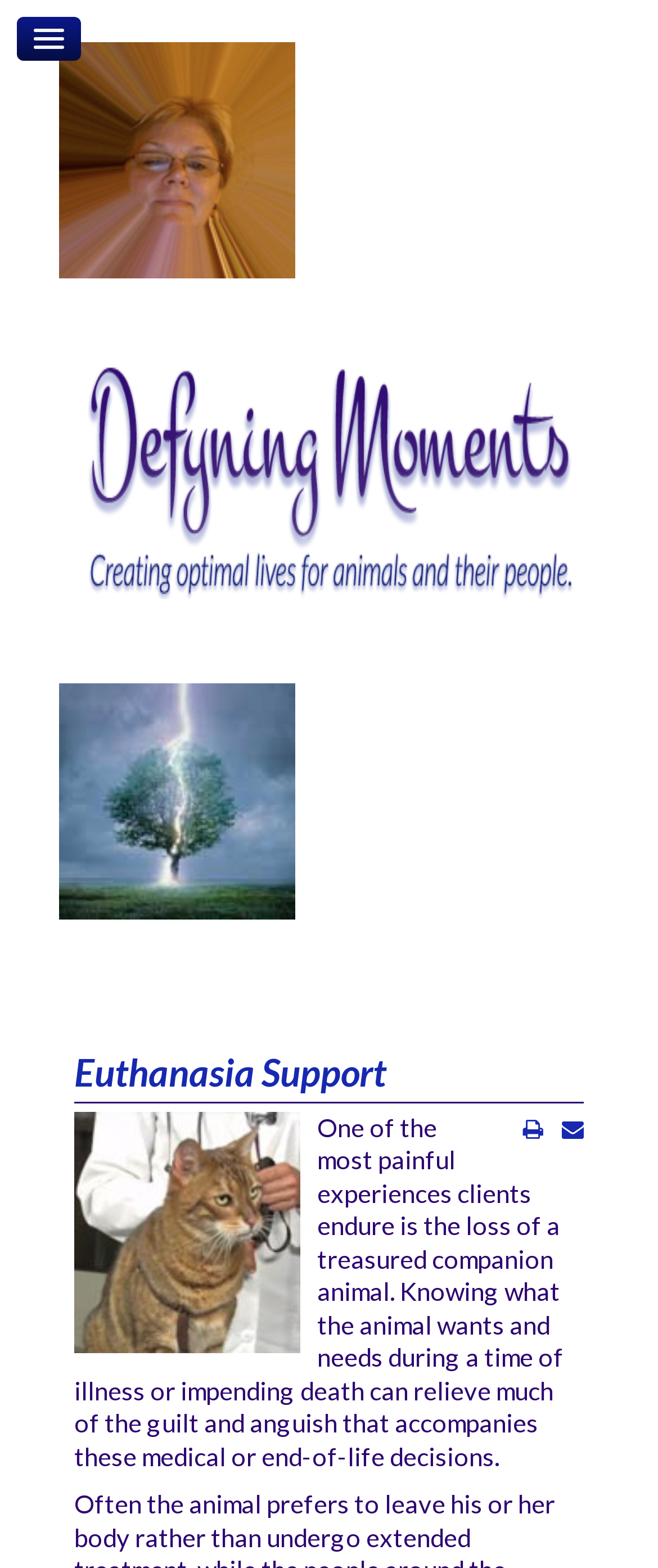Answer the question in one word or a short phrase:
What is the topic of the 'Euthanasia Support' section?

Loss of companion animal